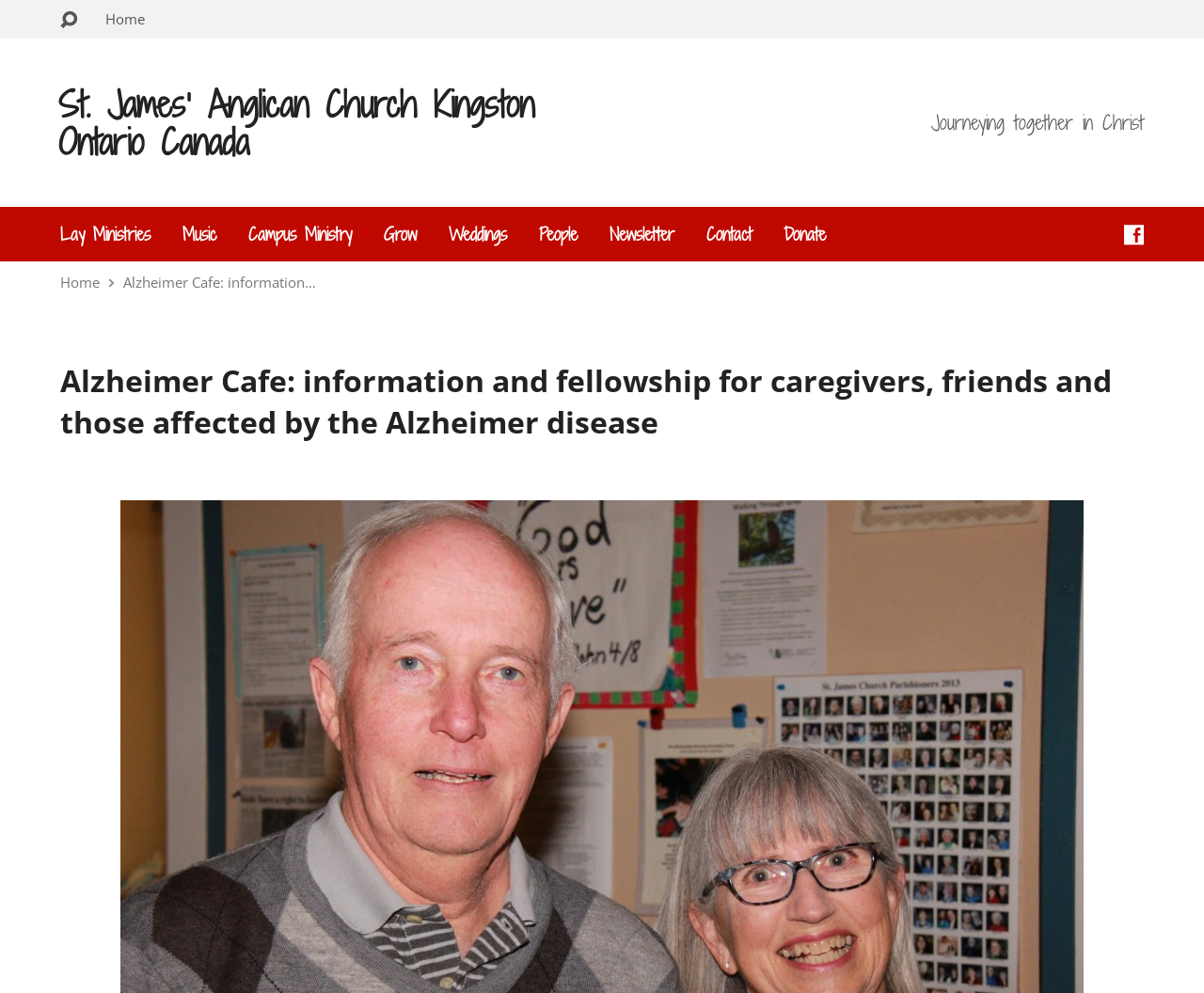Please specify the bounding box coordinates of the clickable region necessary for completing the following instruction: "explore Lay Ministries". The coordinates must consist of four float numbers between 0 and 1, i.e., [left, top, right, bottom].

[0.05, 0.227, 0.125, 0.245]